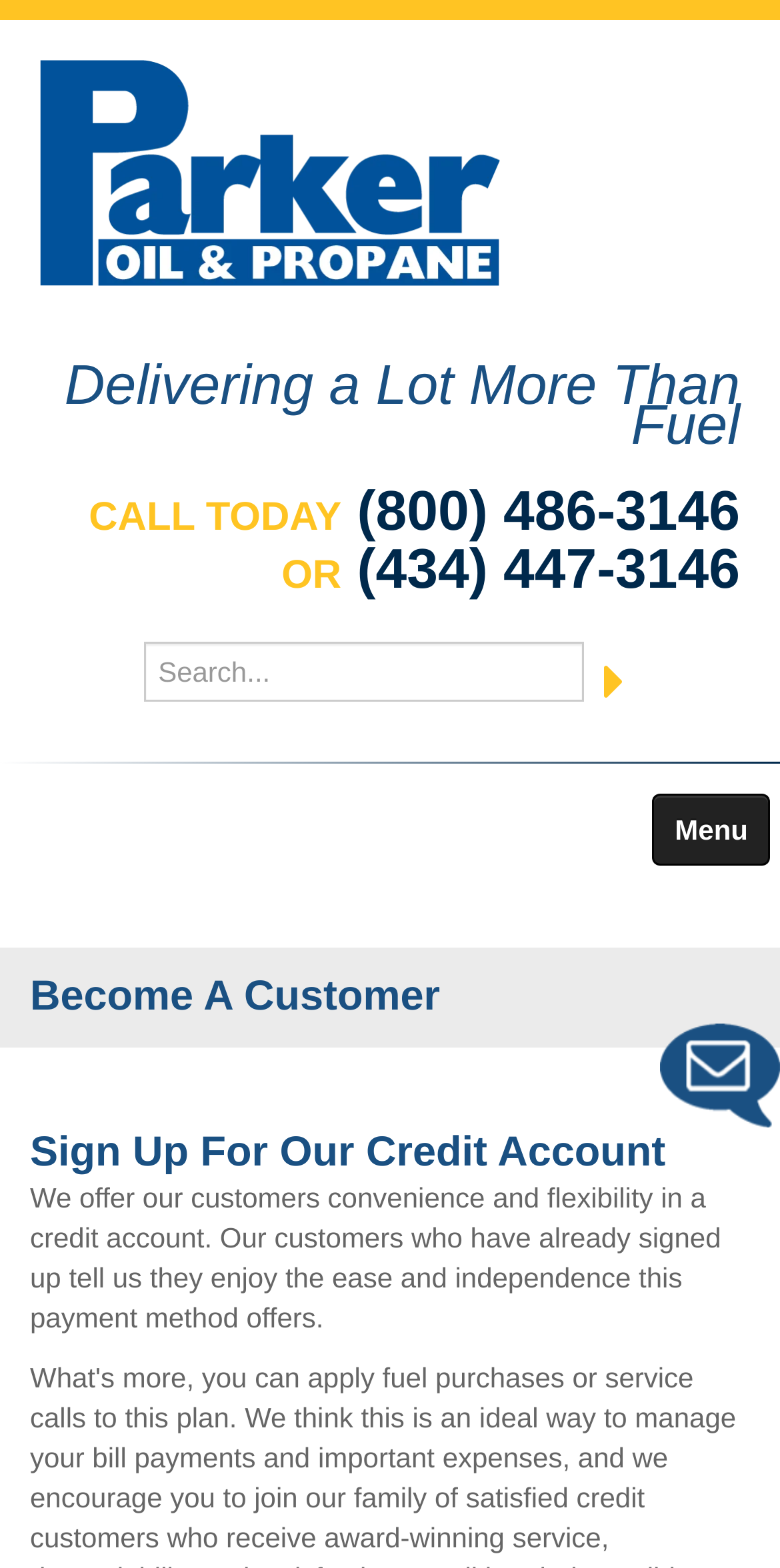Specify the bounding box coordinates for the region that must be clicked to perform the given instruction: "view more of the article".

None